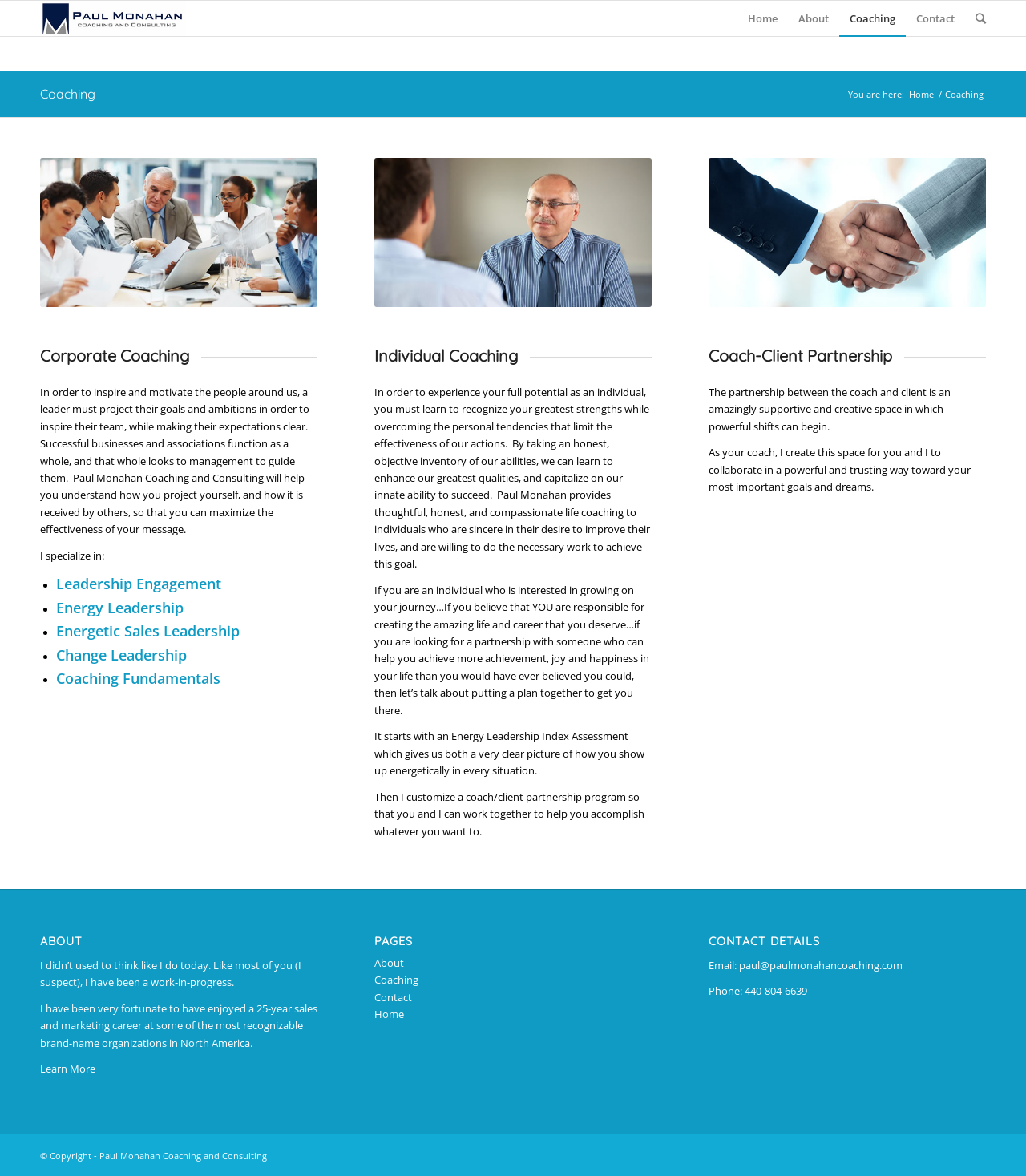Identify the bounding box for the described UI element. Provide the coordinates in (top-left x, top-left y, bottom-right x, bottom-right y) format with values ranging from 0 to 1: Bloggers

None